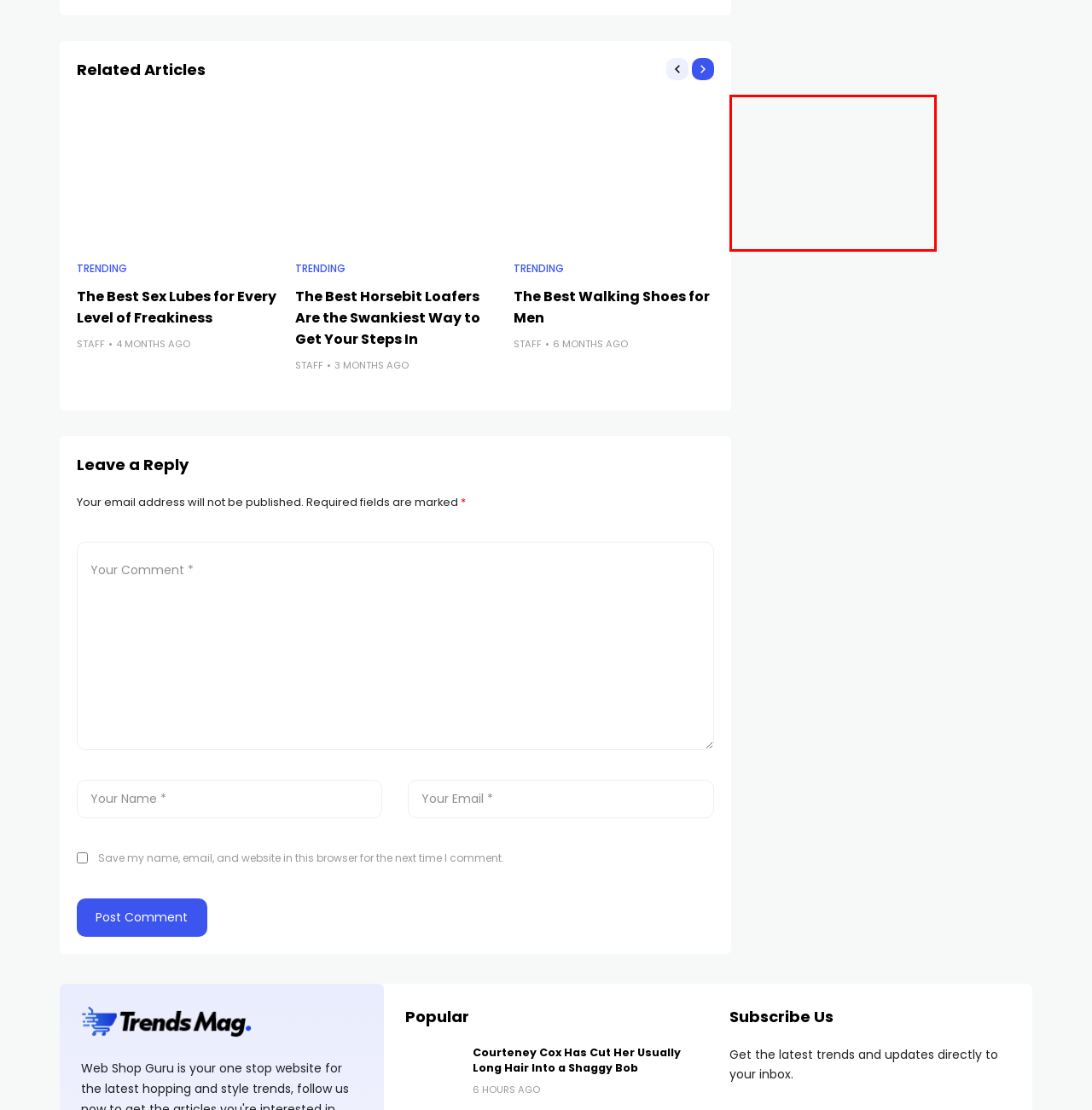You are presented with a screenshot of a webpage that includes a red bounding box around an element. Determine which webpage description best matches the page that results from clicking the element within the red bounding box. Here are the candidates:
A. The Best Walking Shoes for Men | Trends Mag
B. Newsletter | Trends Mag
C. The Best Horsebit Loafers Are the Swankiest Way to Get Your Steps In | Trends Mag
D. The Best Sex Lubes for Every Level of Freakiness | Trends Mag
E. Staff, Author at Trends Mag
F. The Best Men's Jeans on Sale Right Now | Trends Mag
G. The Best Nightstands Are Fun, Functional, And Ridiculously Fly | Trends Mag
H. Elin Hilderbrand, the Queen of the Beach Read, Is Closing the Book | Trends Mag

G